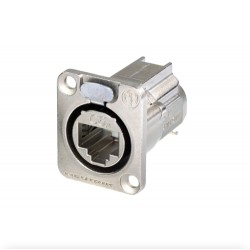What is the primary benefit of the Neutrik NE8FDX-Y6?
Please provide a detailed and comprehensive answer to the question.

The caption highlights the connector's ability to support high-speed data transmission over Ethernet cables, ensuring reliable connectivity, which is the primary benefit of the Neutrik NE8FDX-Y6.